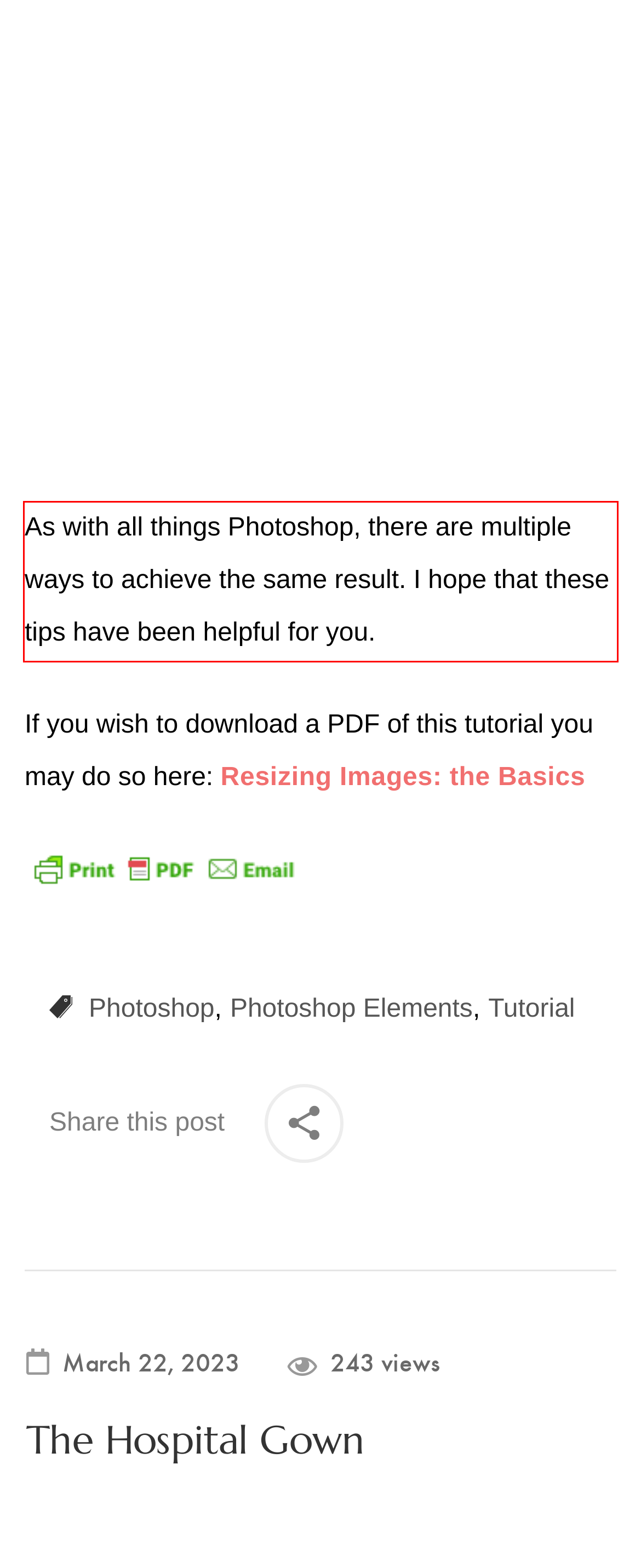You are presented with a screenshot containing a red rectangle. Extract the text found inside this red bounding box.

As with all things Photoshop, there are multiple ways to achieve the same result. I hope that these tips have been helpful for you.